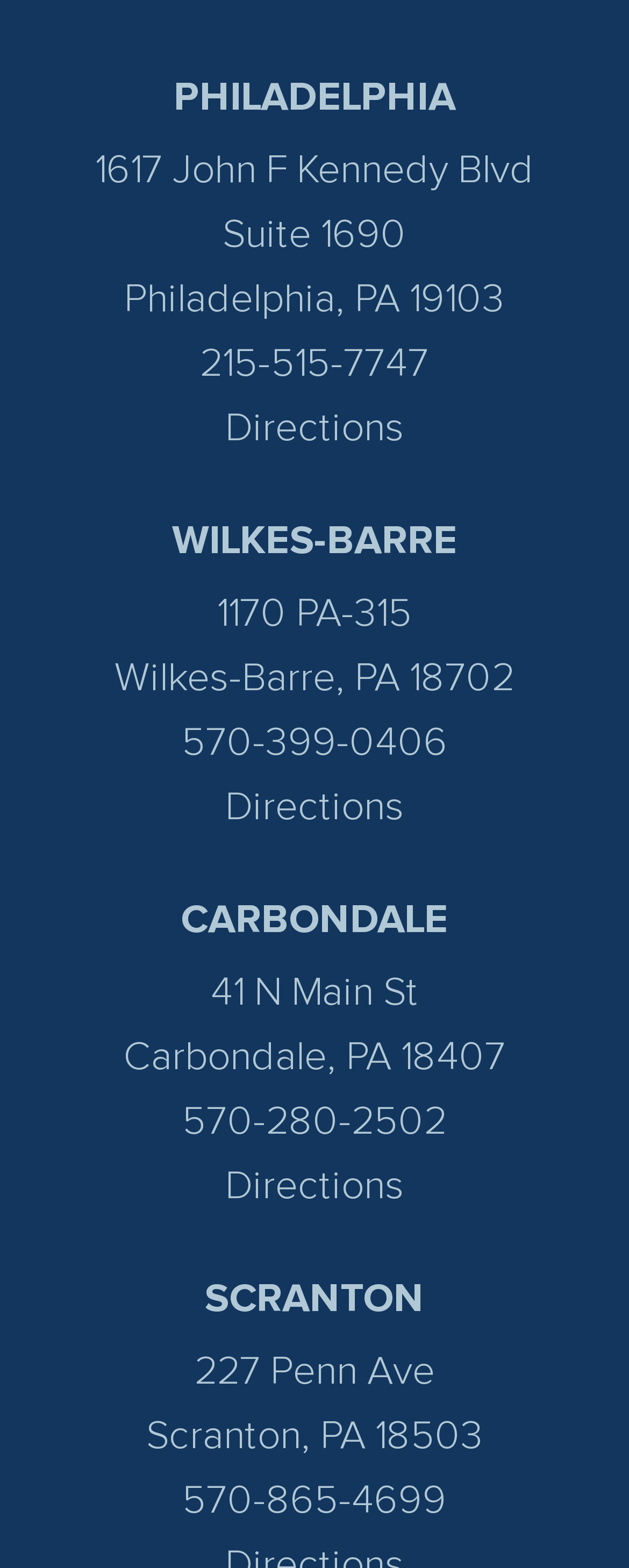What are the different locations listed on this webpage?
Using the image, respond with a single word or phrase.

Philadelphia, Wilkes-Barre, Carbondale, Scranton